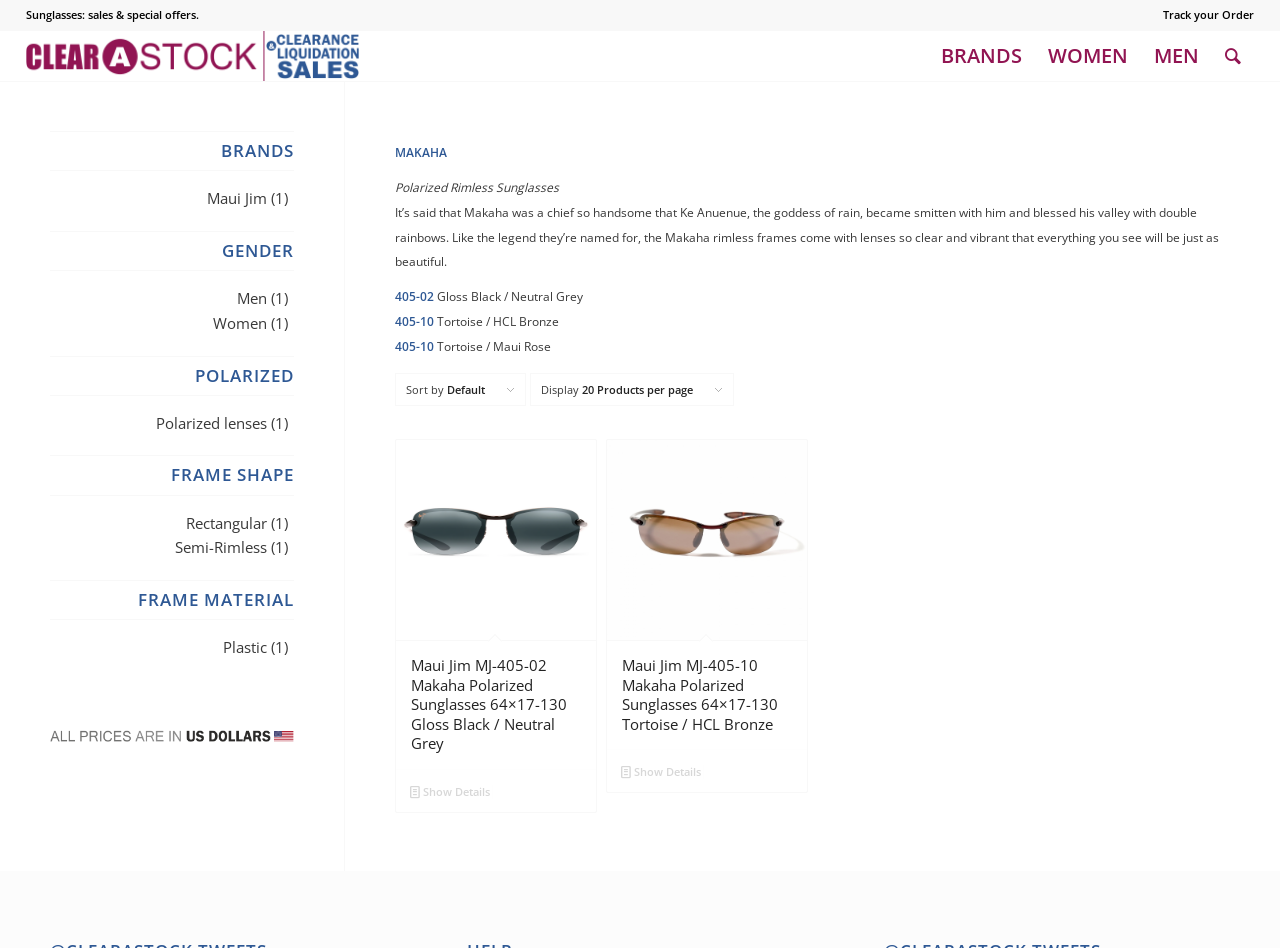What is the name of the sunglasses?
Please provide a comprehensive answer based on the contents of the image.

The name of the sunglasses can be found in the StaticText element with the text 'MAKAHA' located at [0.309, 0.152, 0.349, 0.17].